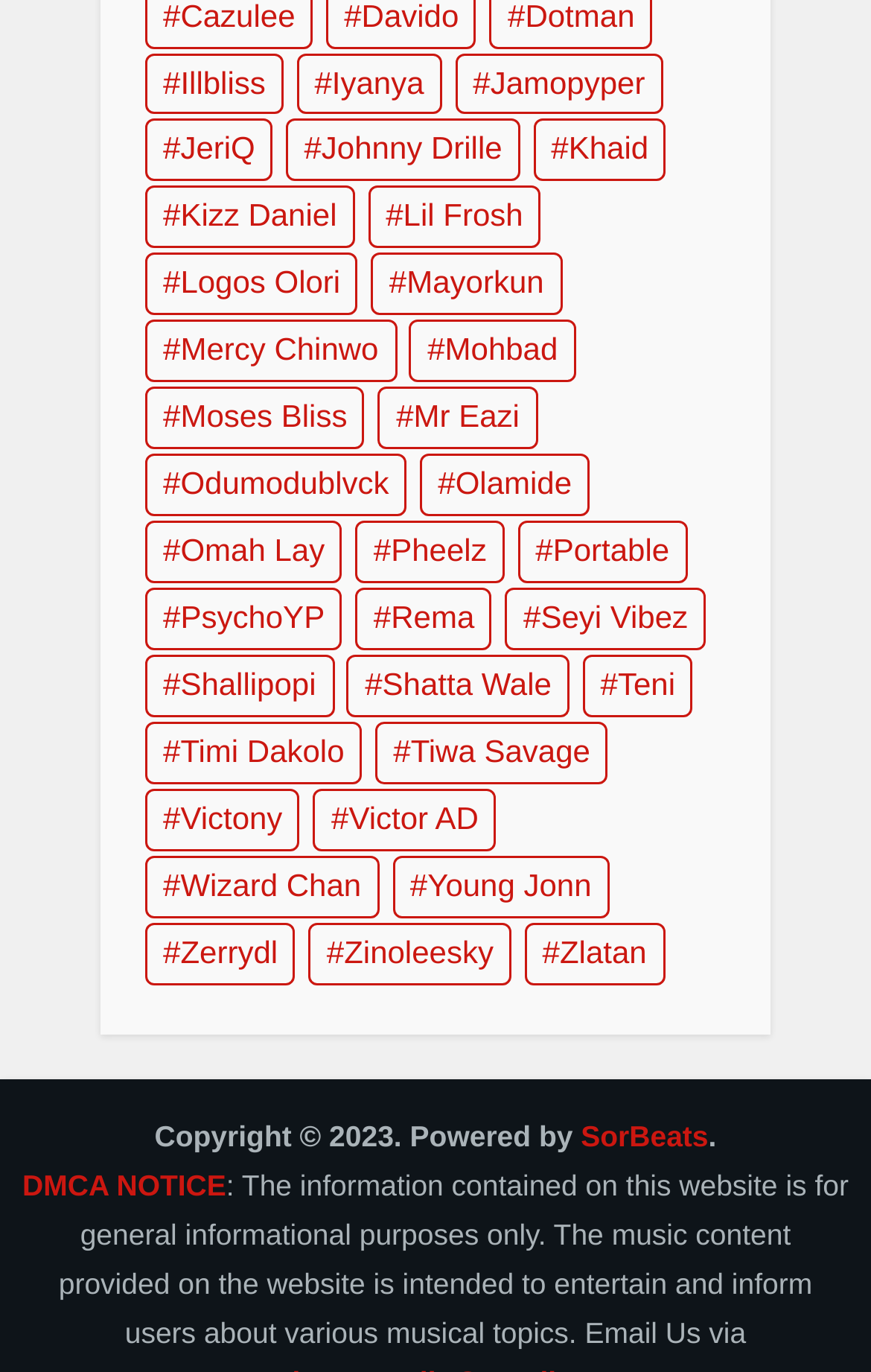What is the name of the artist with 23 items?
Based on the image content, provide your answer in one word or a short phrase.

Shallipopi